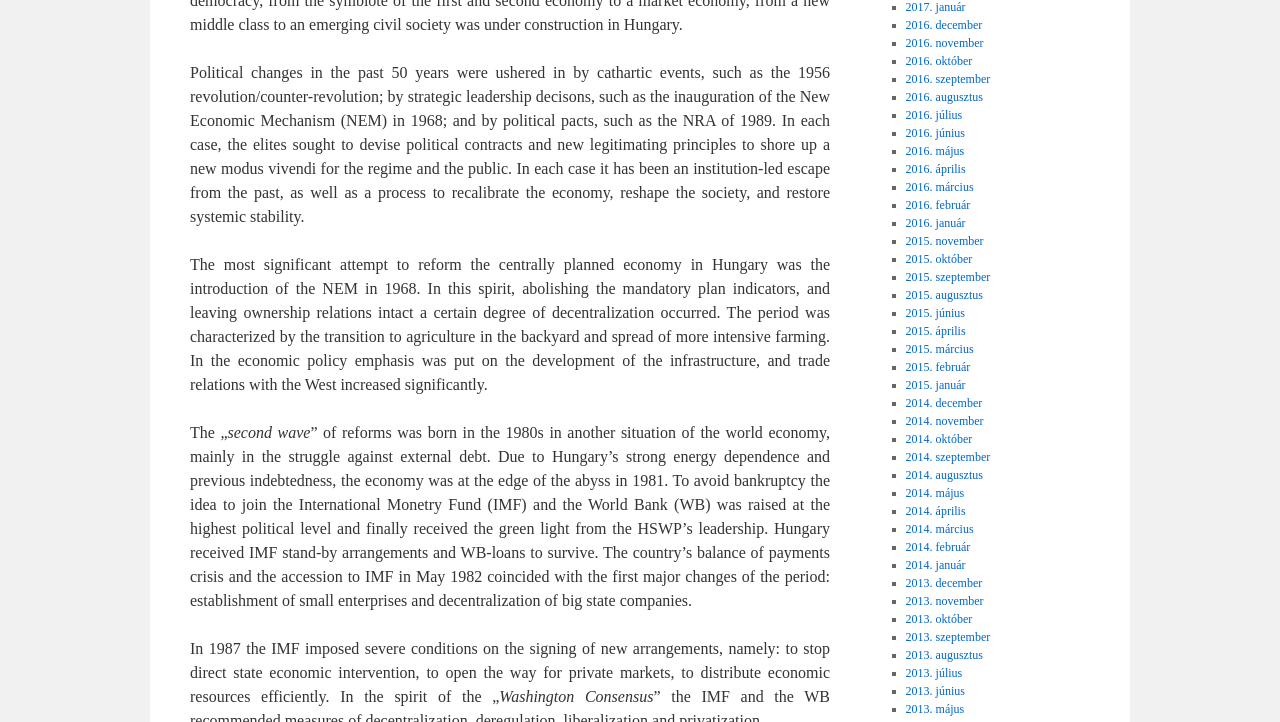Could you provide the bounding box coordinates for the portion of the screen to click to complete this instruction: "click 2017. január"?

[0.707, 0.0, 0.754, 0.019]